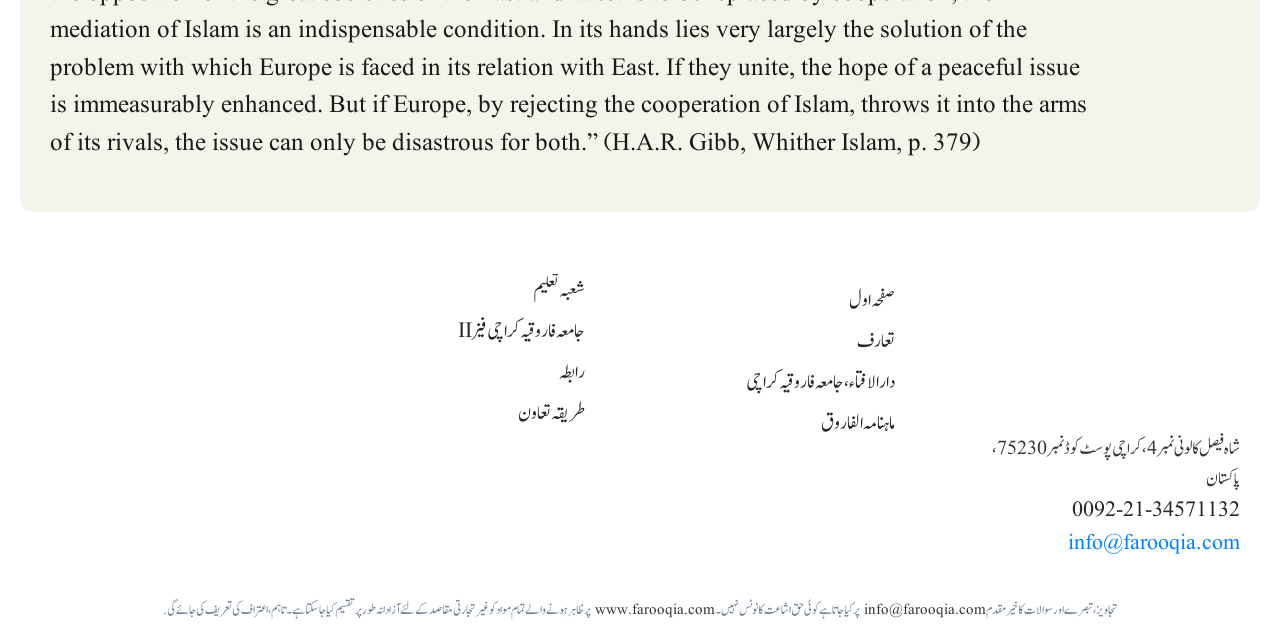Please specify the bounding box coordinates in the format (top-left x, top-left y, bottom-right x, bottom-right y), with values ranging from 0 to 1. Identify the bounding box for the UI component described as follows: info@farooqia.com

[0.675, 0.934, 0.77, 0.967]